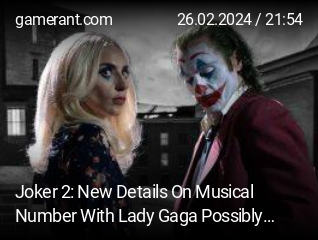Describe all significant details and elements found in the image.

The image showcases a dramatic scene from the highly anticipated film "Joker 2," featuring Lady Gaga and a character reminiscent of the Joker, portrayed by Joaquin Phoenix. Both characters are dressed in striking costumes, with Gaga’s character exhibiting an intense expression alongside the Joker's iconic clown makeup. The background hints at a gritty urban setting, reflecting the film's dark ambiance. The caption emphasizes the potential for an elaborate musical number involving Gaga, adding excitement for fans eager to see how her role unfolds in this sequel. The date and source of the article, dated February 26, 2024, from gamerant.com, further situate this content within the context of recent news in the film industry.